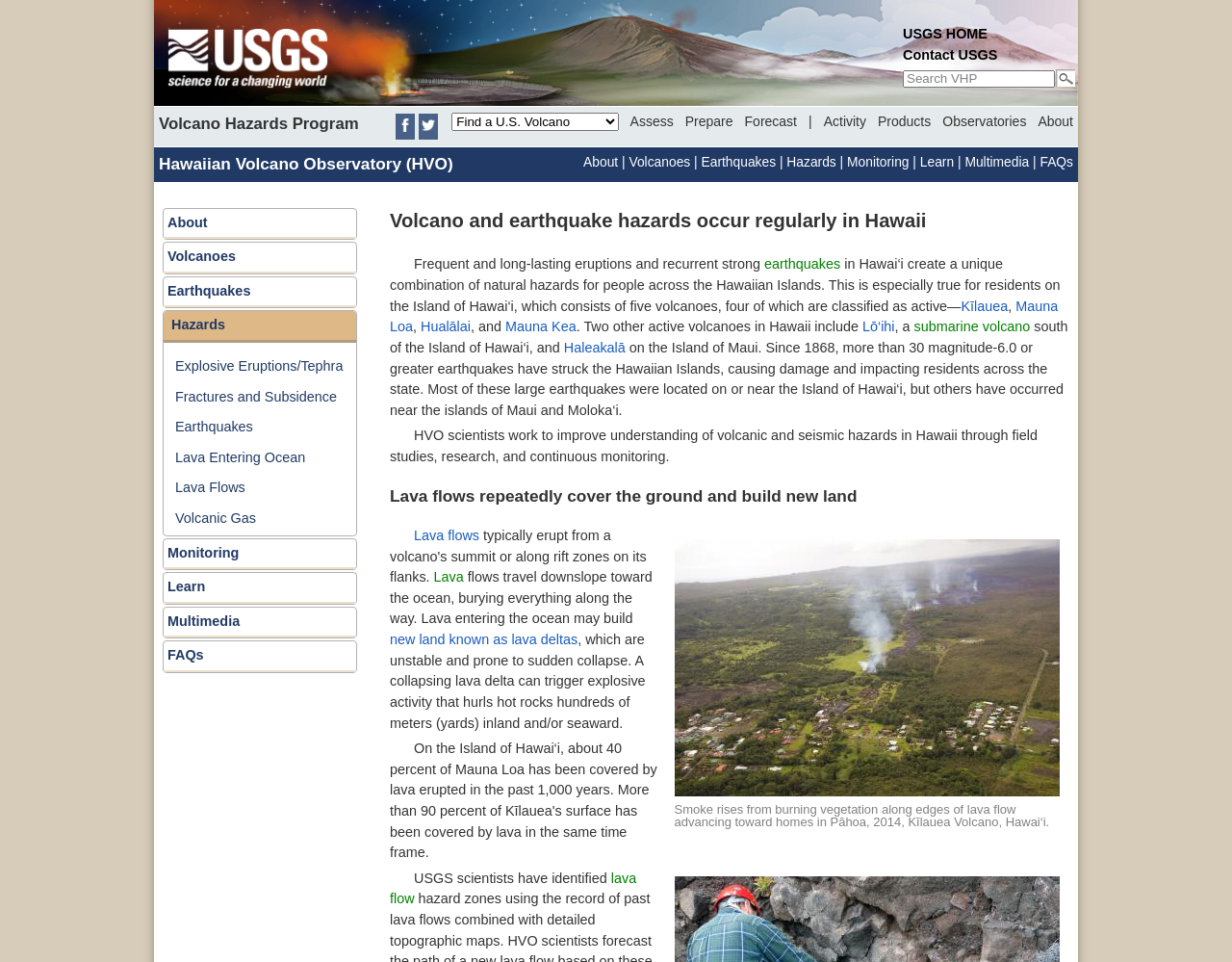Using the information in the image, could you please answer the following question in detail:
What is the name of the observatory?

The name of the observatory can be found at the top of the webpage, which is 'Hawaiian Volcano Observatory'.